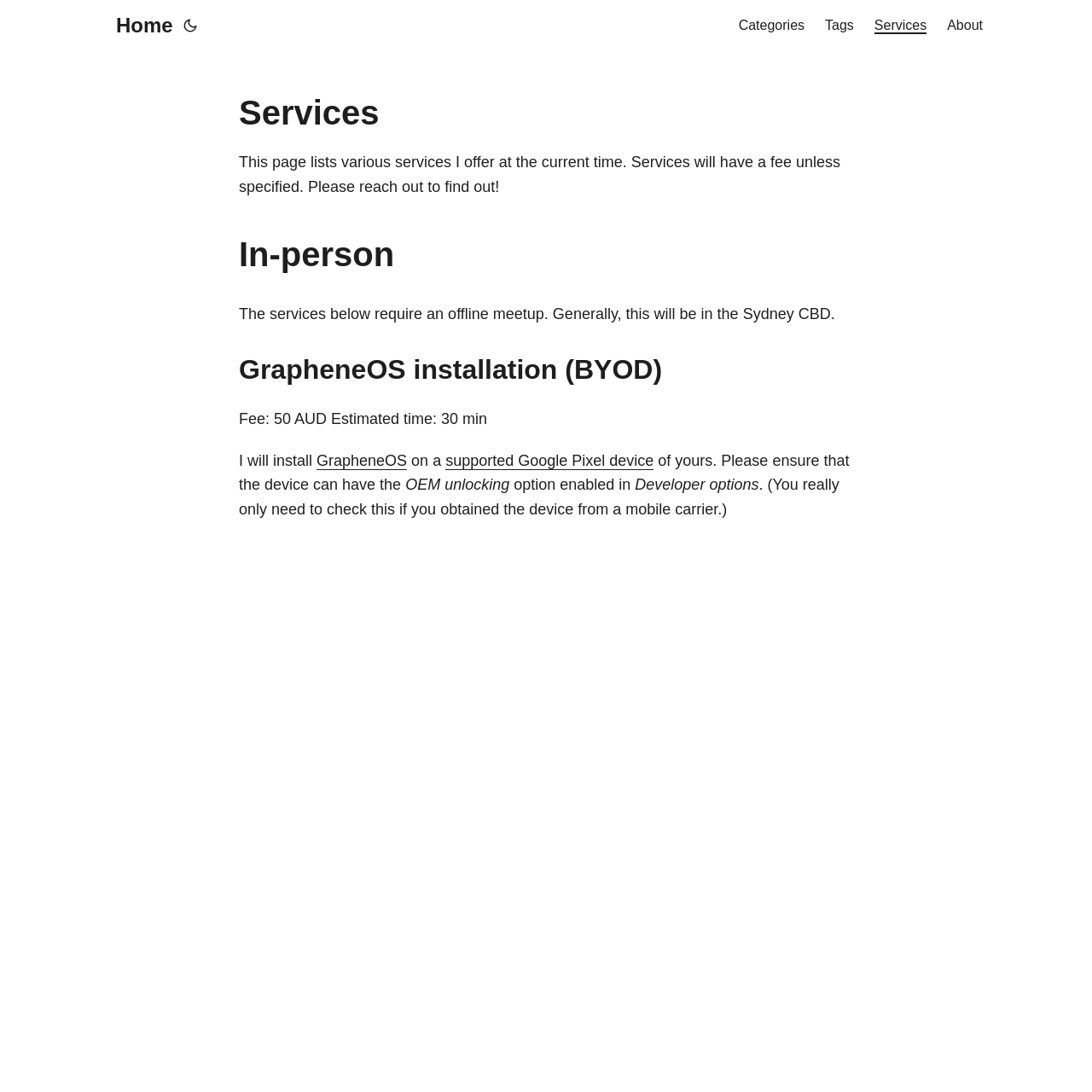Identify the bounding box coordinates for the element that needs to be clicked to fulfill this instruction: "view Services page". Provide the coordinates in the format of four float numbers between 0 and 1: [left, top, right, bottom].

[0.801, 0.0, 0.849, 0.047]